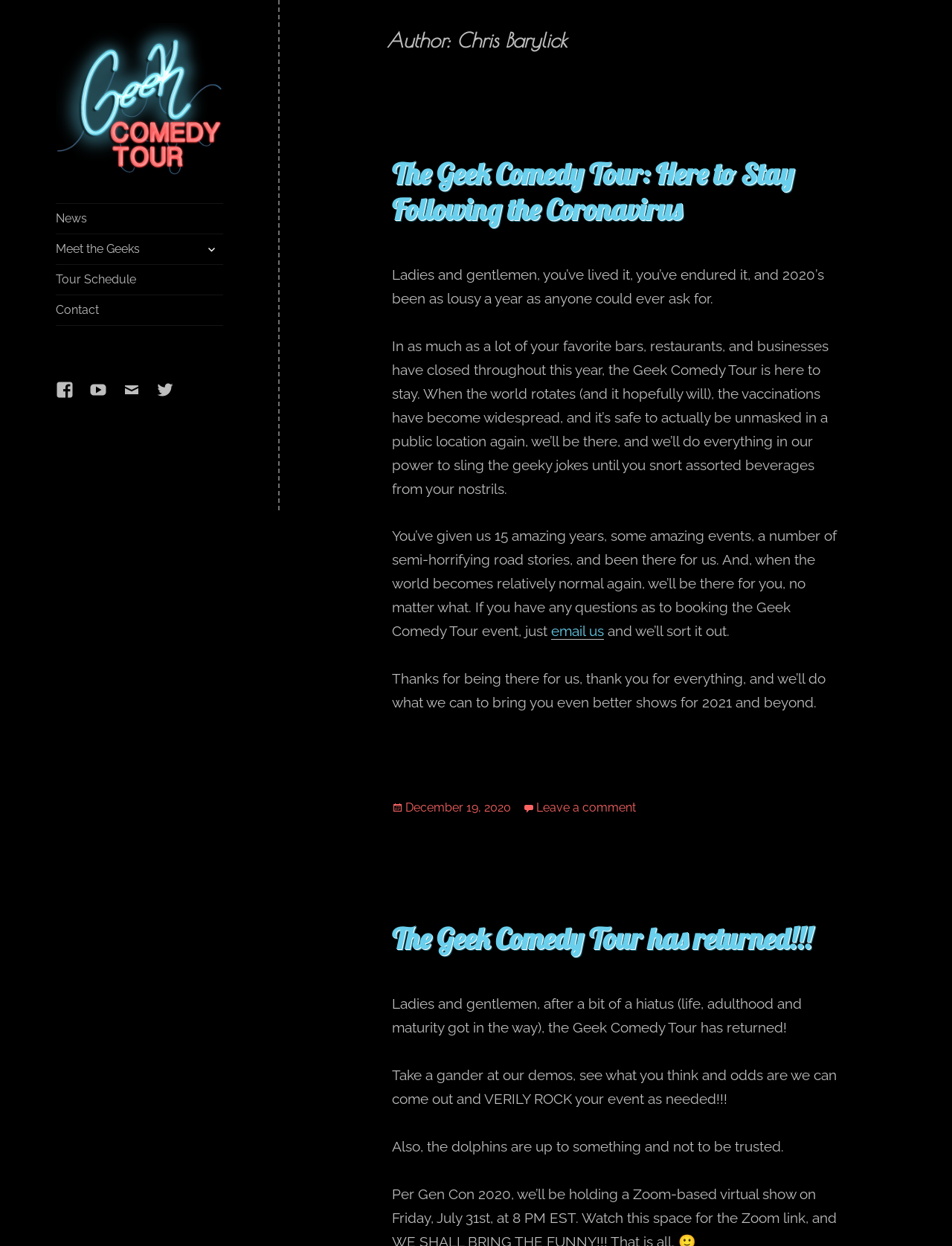Provide your answer to the question using just one word or phrase: What is the name of the comedy tour?

The Geek Comedy Tour